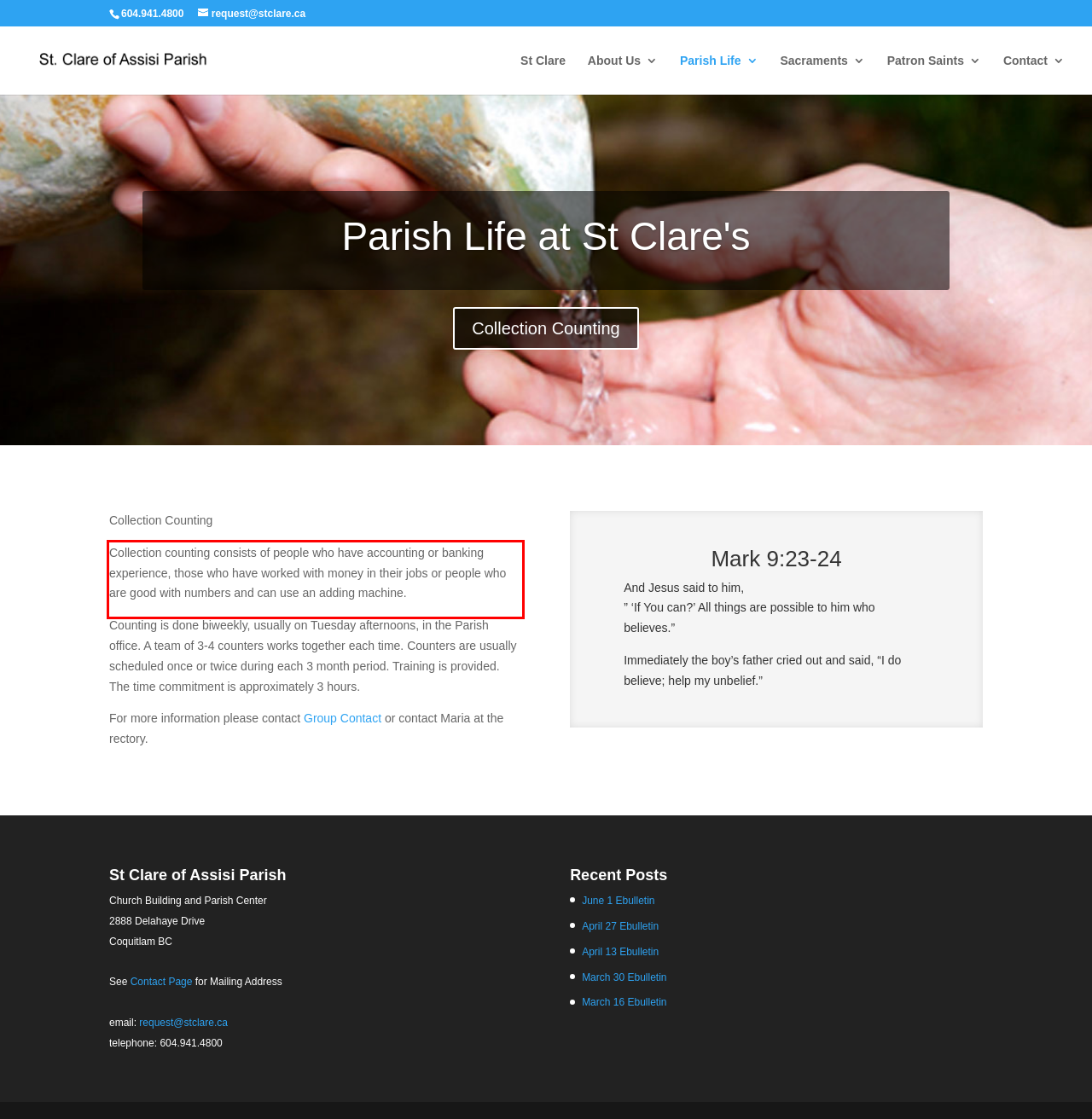Please identify and extract the text content from the UI element encased in a red bounding box on the provided webpage screenshot.

Collection counting consists of people who have accounting or banking experience, those who have worked with money in their jobs or people who are good with numbers and can use an adding machine.